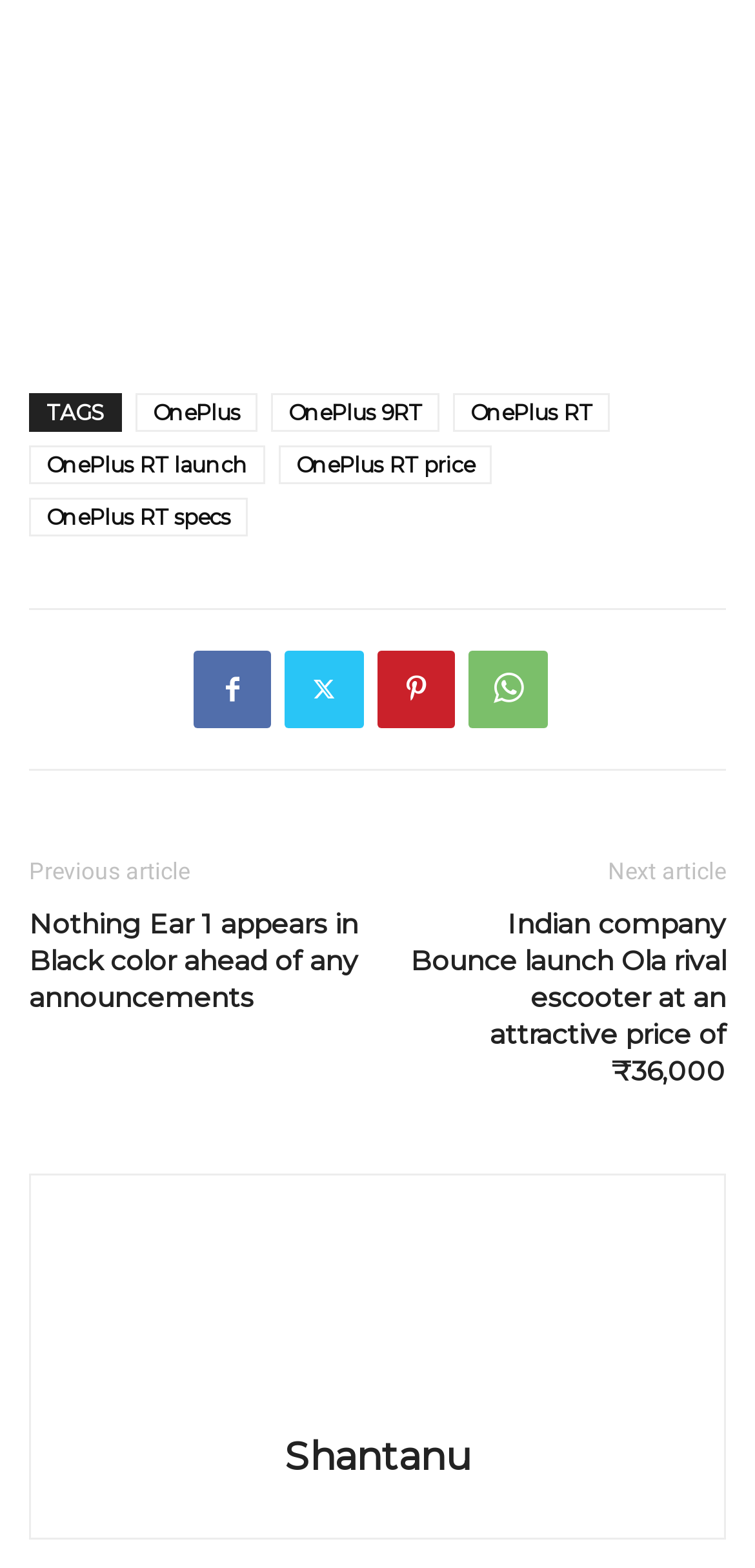Specify the bounding box coordinates of the area to click in order to execute this command: 'Browse Health & Fitness'. The coordinates should consist of four float numbers ranging from 0 to 1, and should be formatted as [left, top, right, bottom].

None